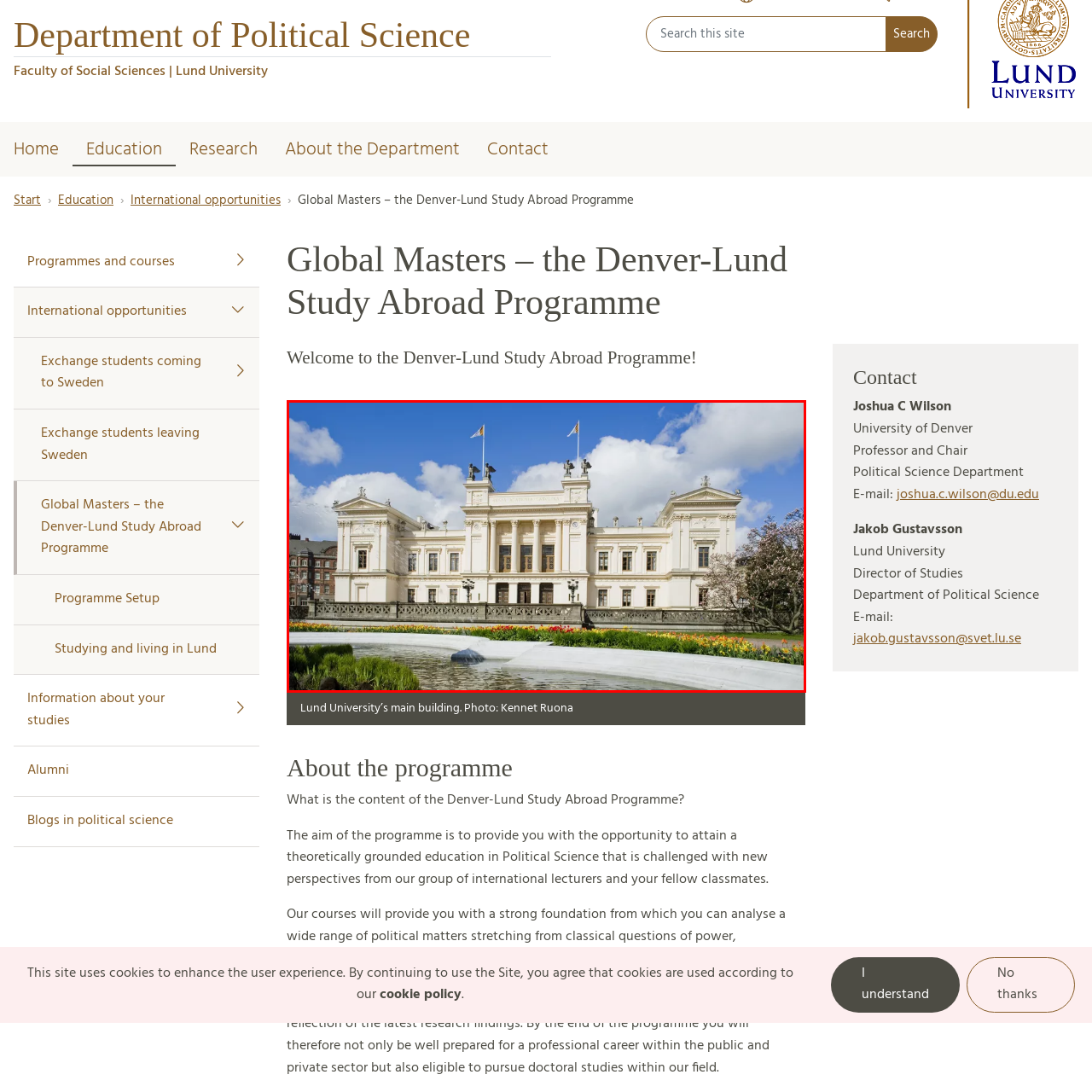What is the color of the sky in the image?
Examine the red-bounded area in the image carefully and respond to the question with as much detail as possible.

The caption describes the sky as clear blue, dotted with fluffy clouds, which enhances the overall charm of the university's setting.